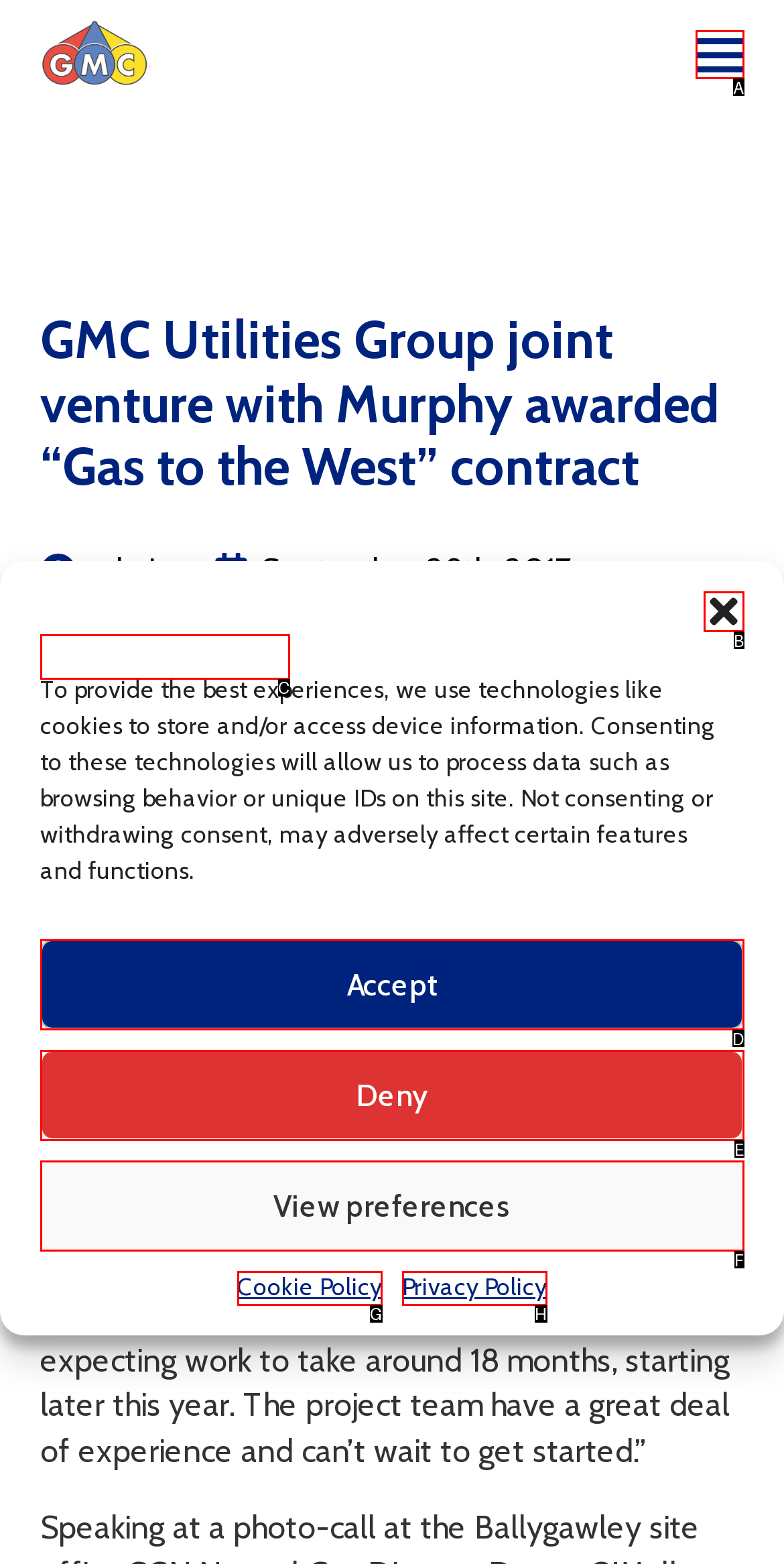Tell me which one HTML element best matches the description: Accept
Answer with the option's letter from the given choices directly.

D